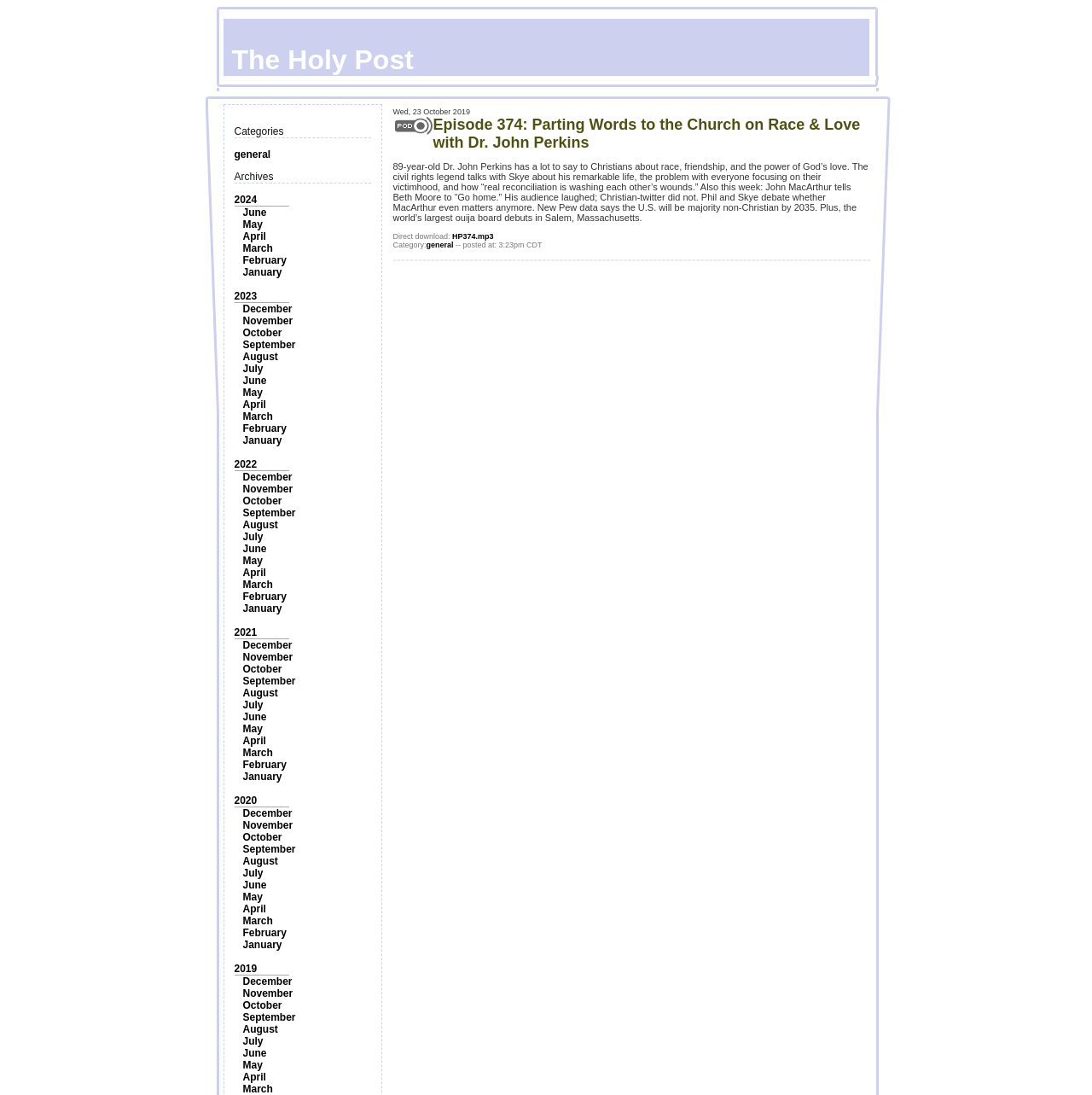Determine the bounding box coordinates for the UI element with the following description: "The Holy Post". The coordinates should be four float numbers between 0 and 1, represented as [left, top, right, bottom].

[0.181, 0.017, 0.819, 0.069]